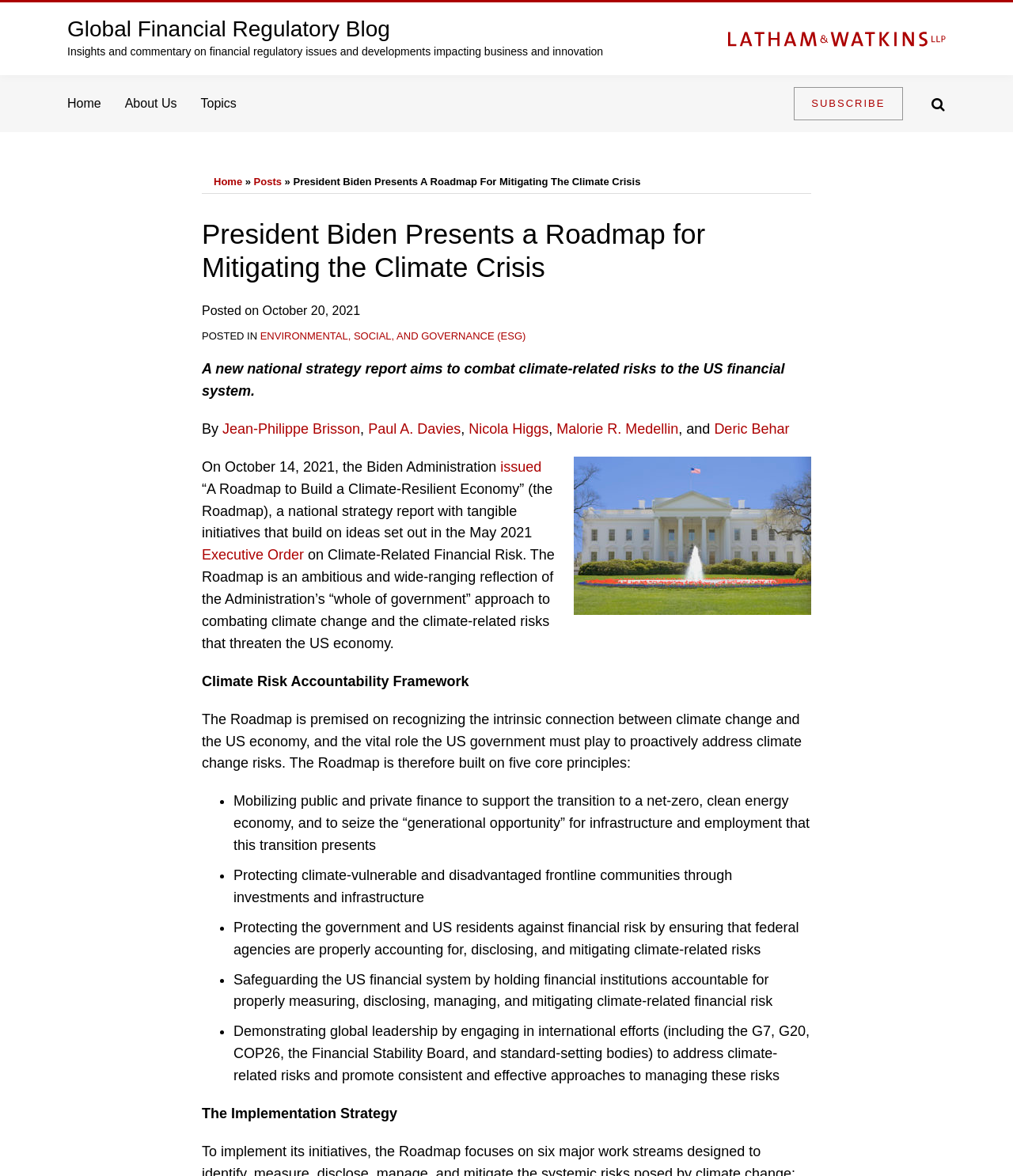Carefully observe the image and respond to the question with a detailed answer:
What is the purpose of the Roadmap?

The purpose of the Roadmap can be inferred from the content of the post, which states that the Roadmap aims to combat climate-related risks to the US financial system. This is also mentioned in the meta description of the webpage.